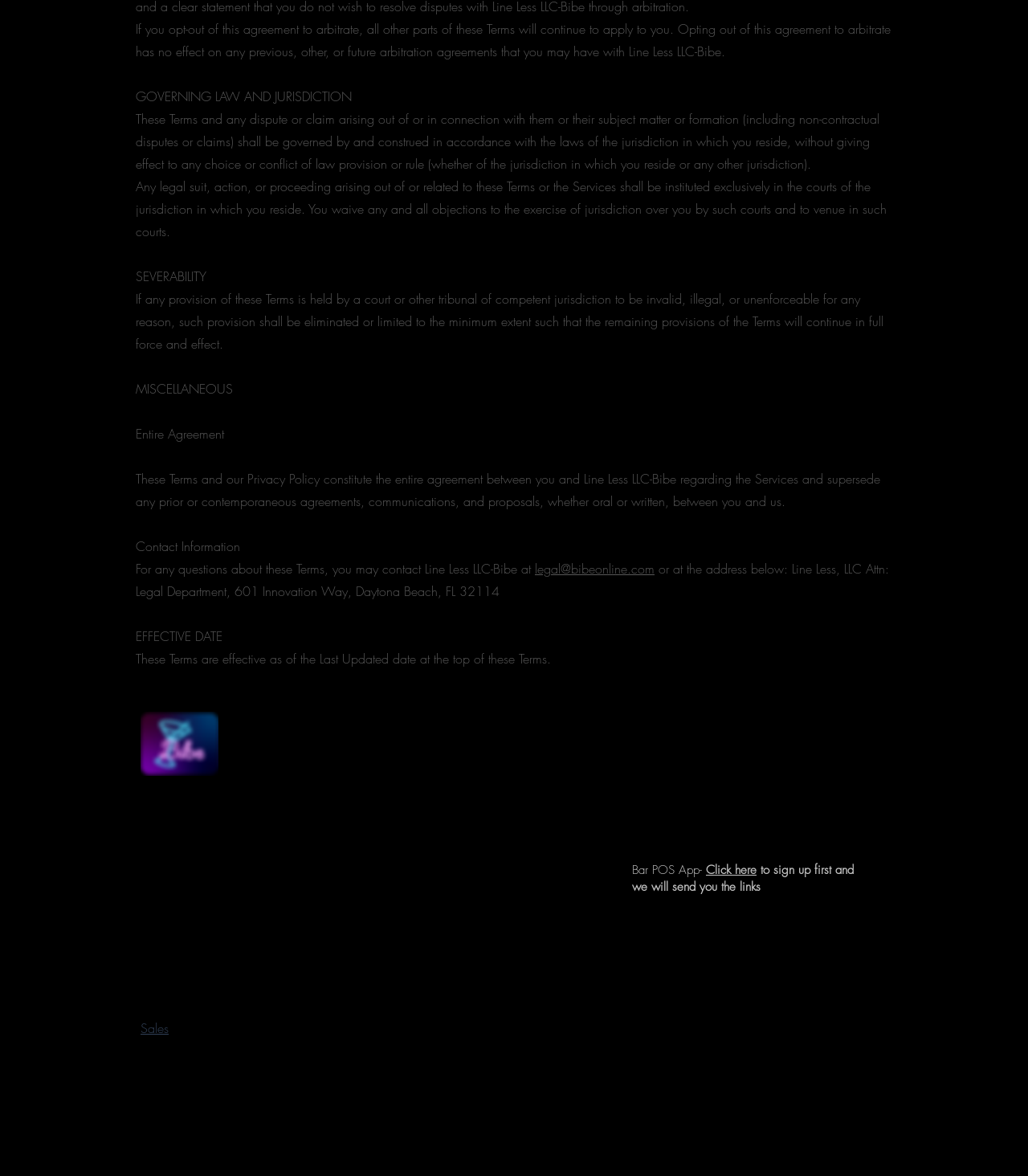Specify the bounding box coordinates of the area to click in order to execute this command: 'Click the link to contact legal department'. The coordinates should consist of four float numbers ranging from 0 to 1, and should be formatted as [left, top, right, bottom].

[0.52, 0.476, 0.637, 0.491]